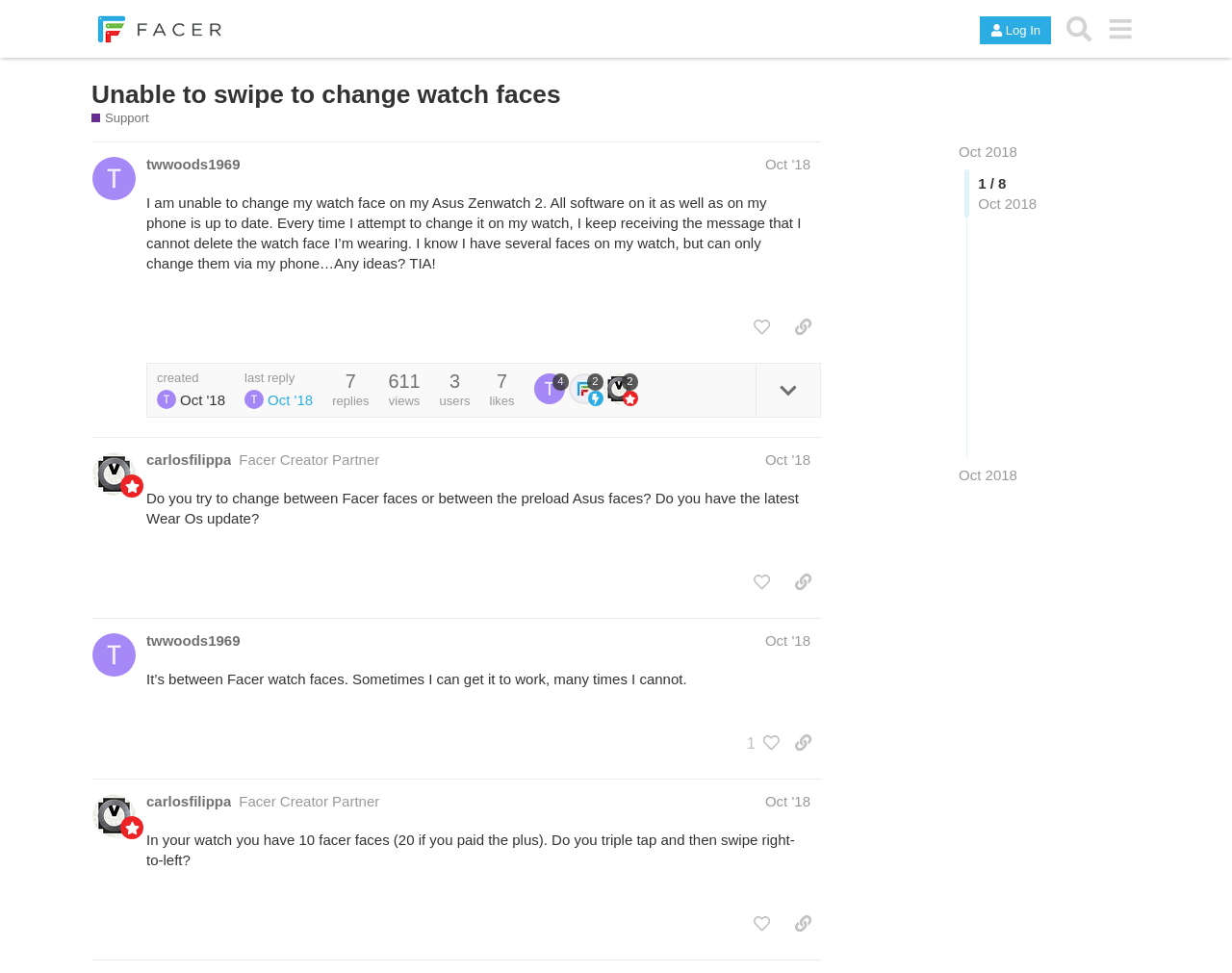Please identify the bounding box coordinates of the clickable region that I should interact with to perform the following instruction: "Share a link to the second post". The coordinates should be expressed as four float numbers between 0 and 1, i.e., [left, top, right, bottom].

[0.637, 0.581, 0.666, 0.615]